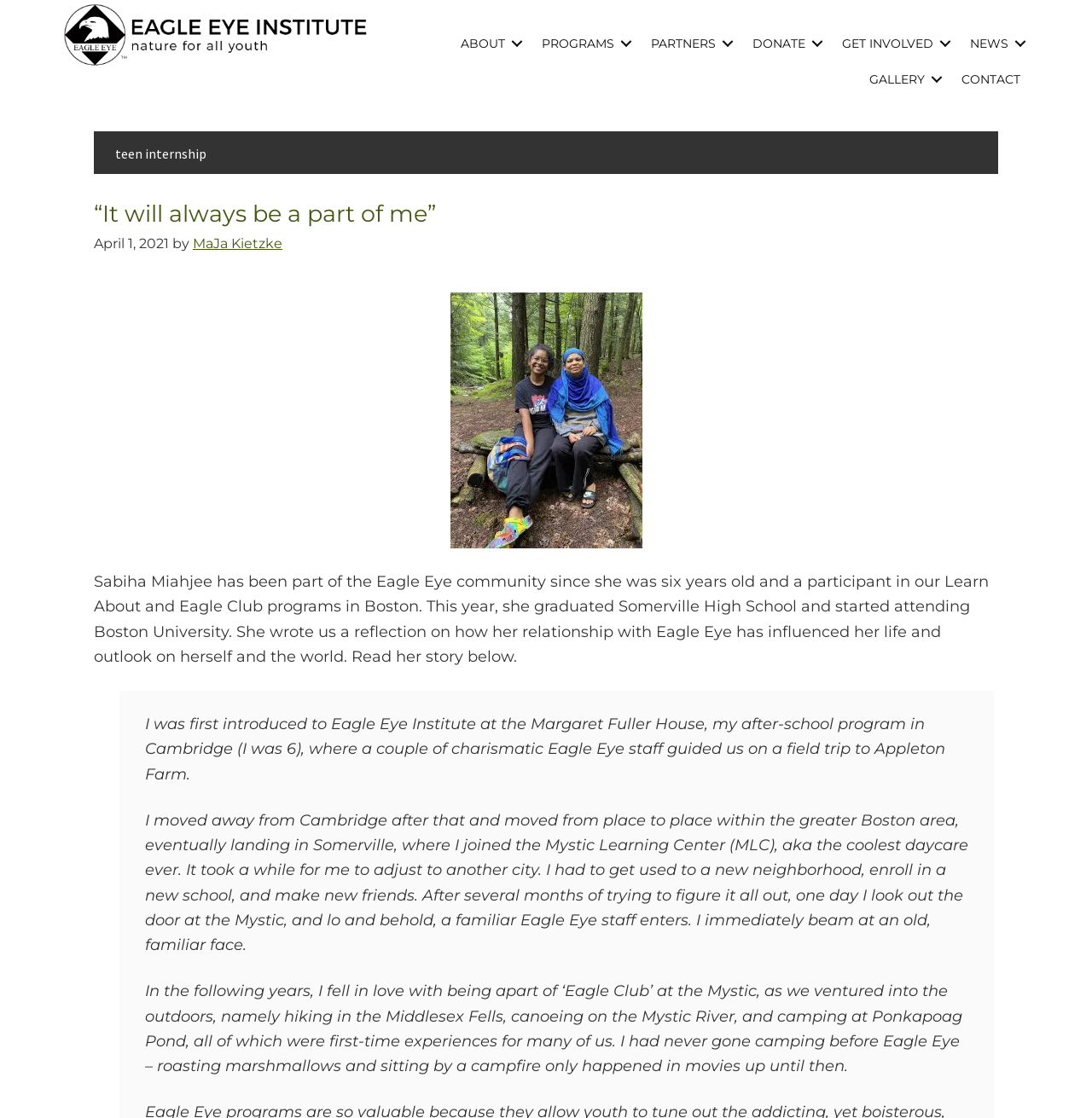What is the main topic of the article?
Using the image, respond with a single word or phrase.

Eagle Eye Institute